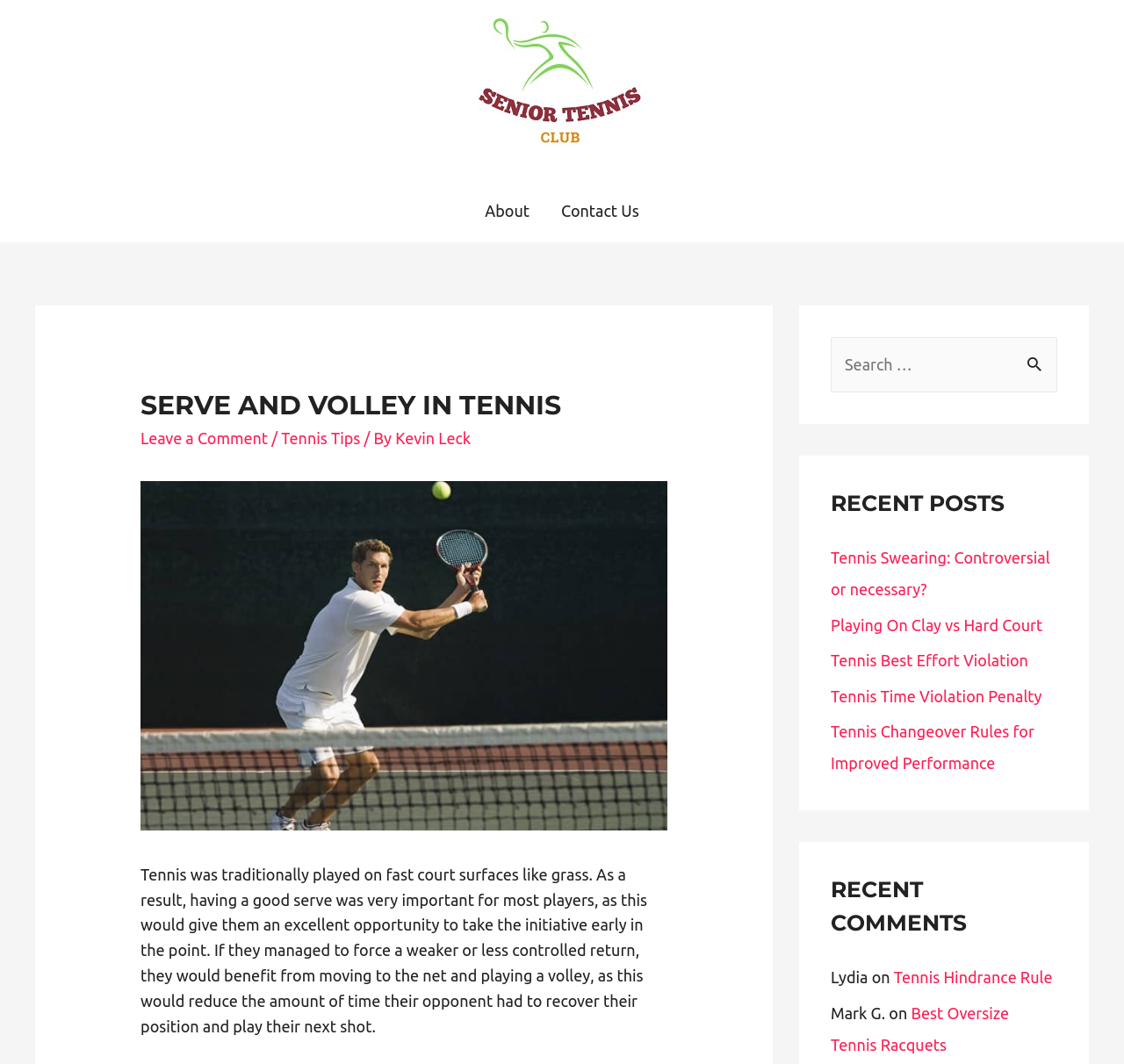Show the bounding box coordinates of the element that should be clicked to complete the task: "Read the 'SERVE AND VOLLEY IN TENNIS' article".

[0.125, 0.366, 0.594, 0.396]